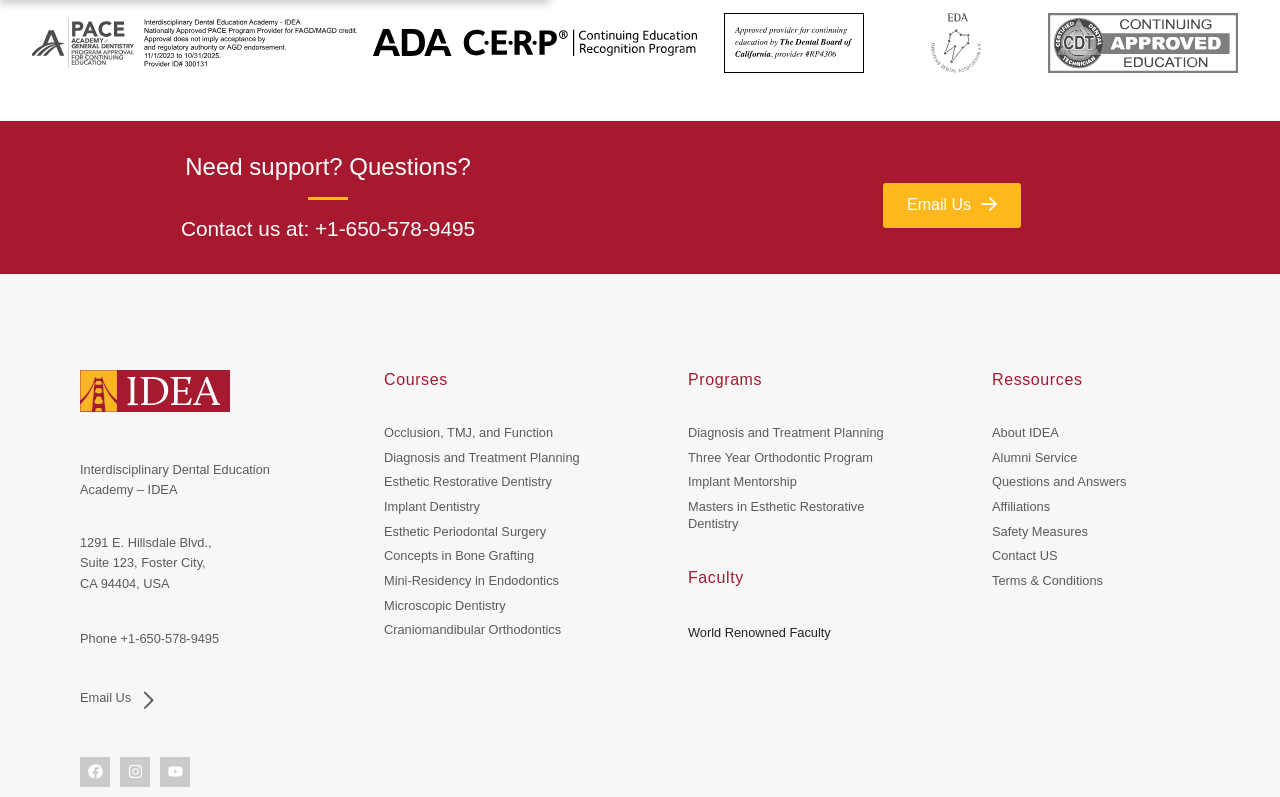What is the name of the course that deals with teeth alignment?
Based on the screenshot, provide your answer in one word or phrase.

Craniomandibular Orthodontics